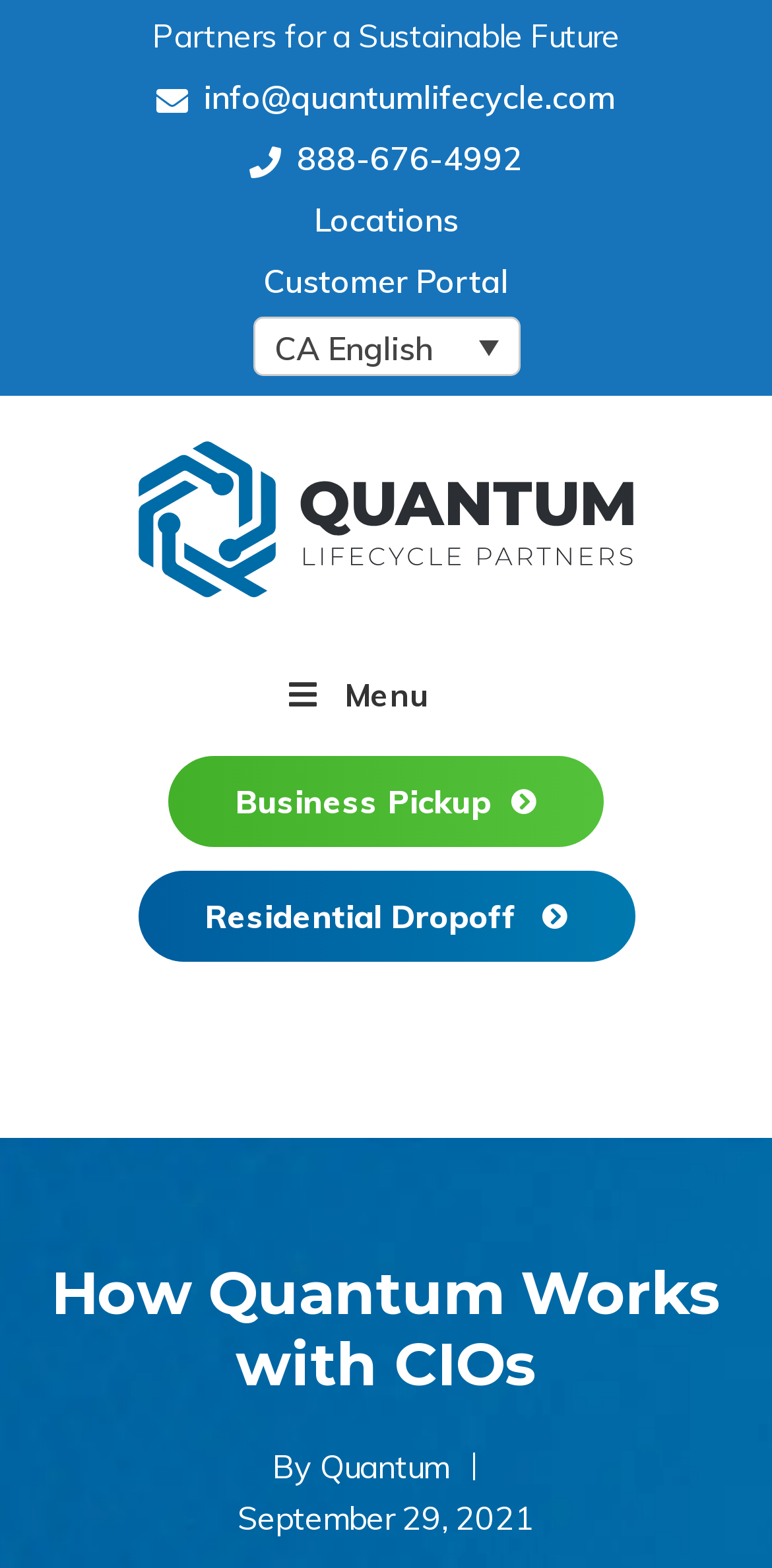Could you determine the bounding box coordinates of the clickable element to complete the instruction: "Visit the 'Locations' page"? Provide the coordinates as four float numbers between 0 and 1, i.e., [left, top, right, bottom].

[0.406, 0.124, 0.594, 0.156]